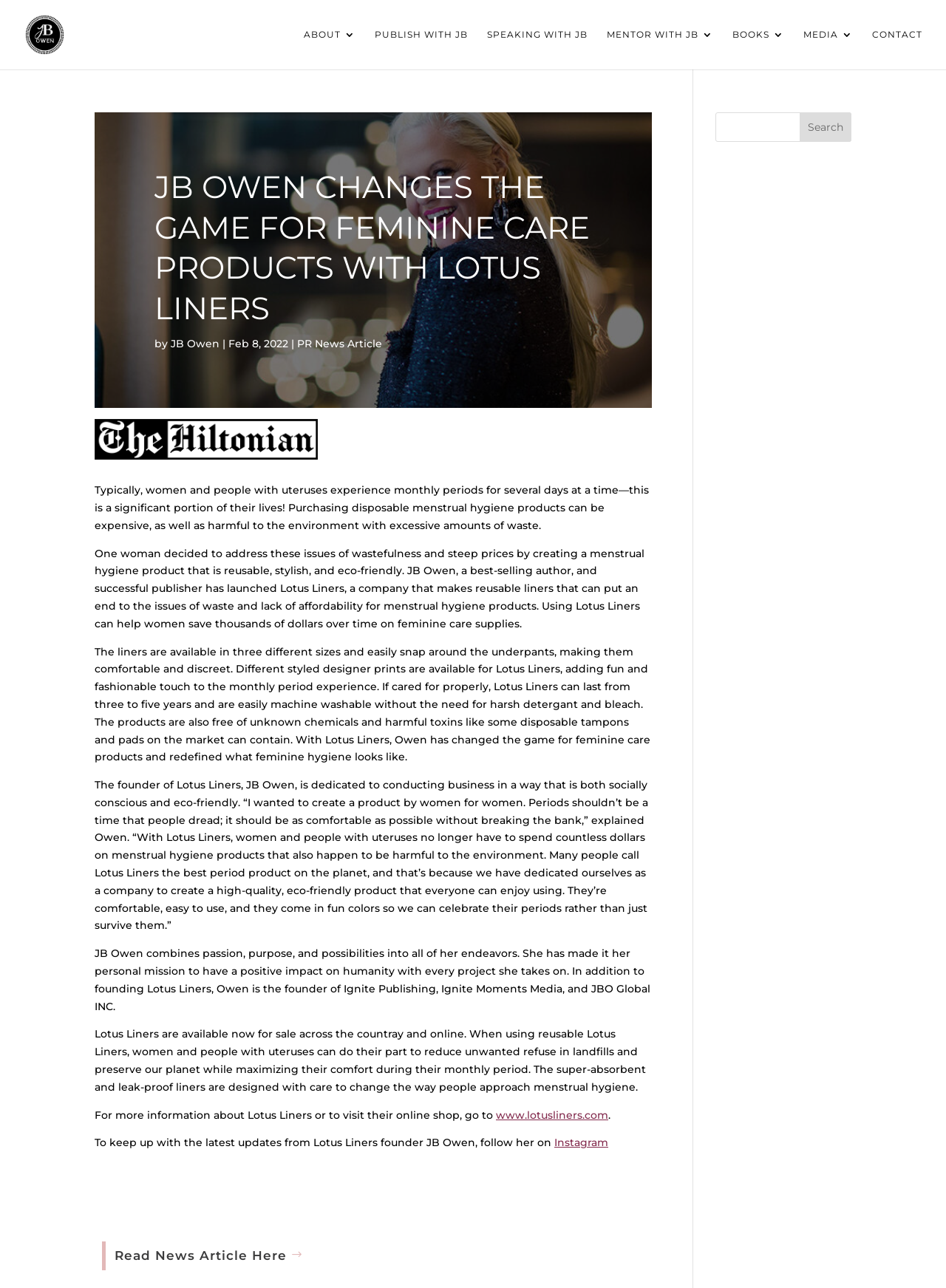Please specify the bounding box coordinates of the clickable section necessary to execute the following command: "Follow JB Owen on Instagram".

[0.586, 0.882, 0.643, 0.892]